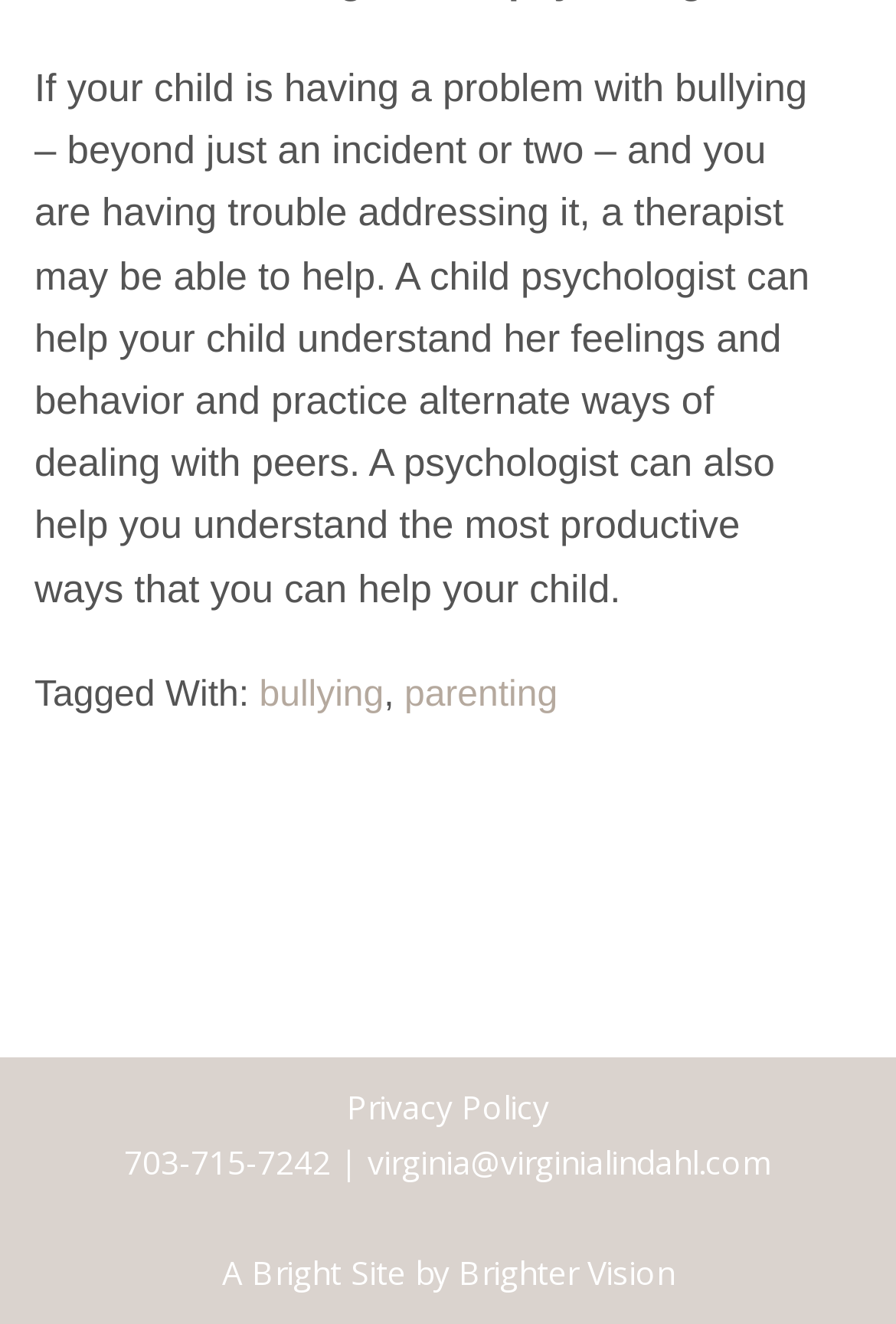Please determine the bounding box coordinates for the UI element described here. Use the format (top-left x, top-left y, bottom-right x, bottom-right y) with values bounded between 0 and 1: 703-715-7242

[0.138, 0.861, 0.369, 0.894]